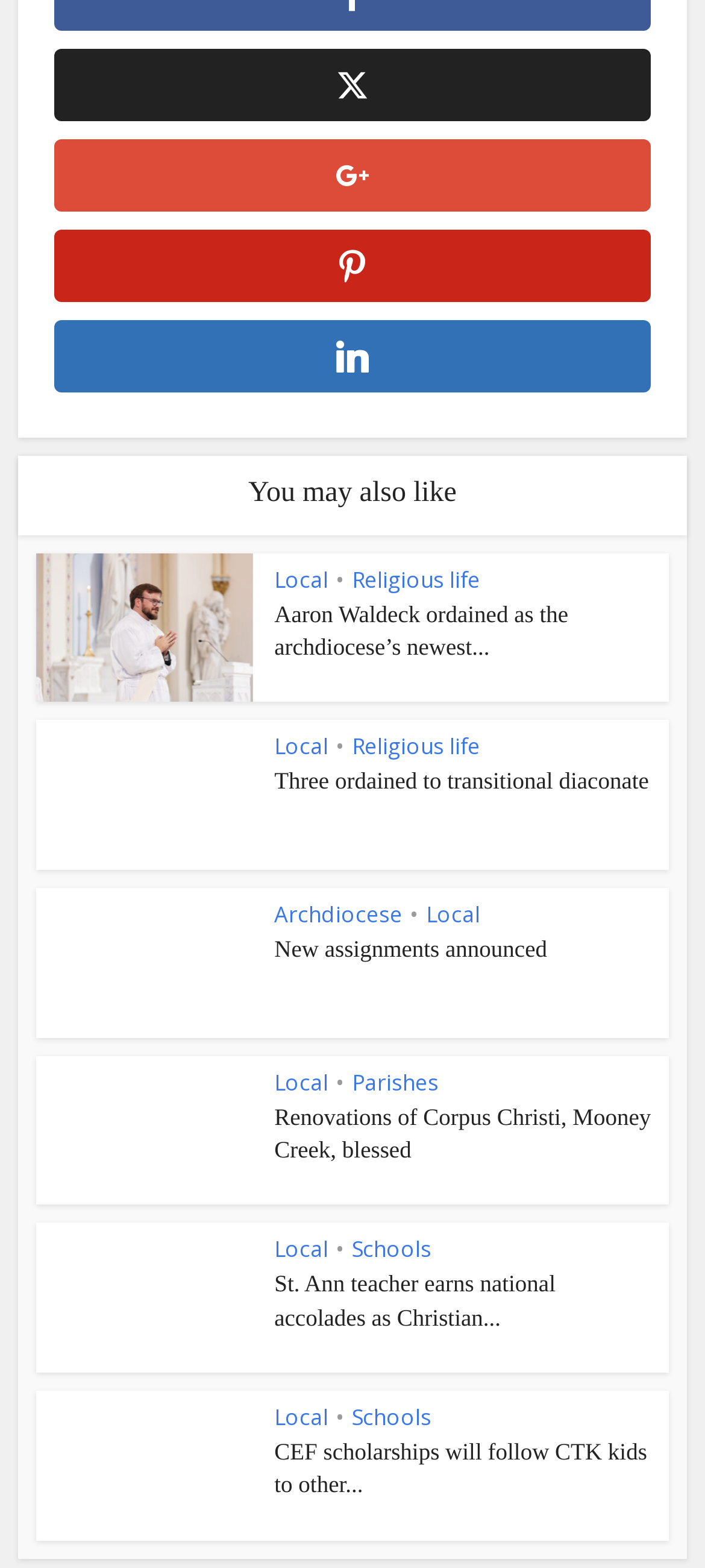Specify the bounding box coordinates of the element's region that should be clicked to achieve the following instruction: "Learn about 'Renovations of Corpus Christi, Mooney Creek, blessed'". The bounding box coordinates consist of four float numbers between 0 and 1, in the format [left, top, right, bottom].

[0.389, 0.702, 0.924, 0.744]